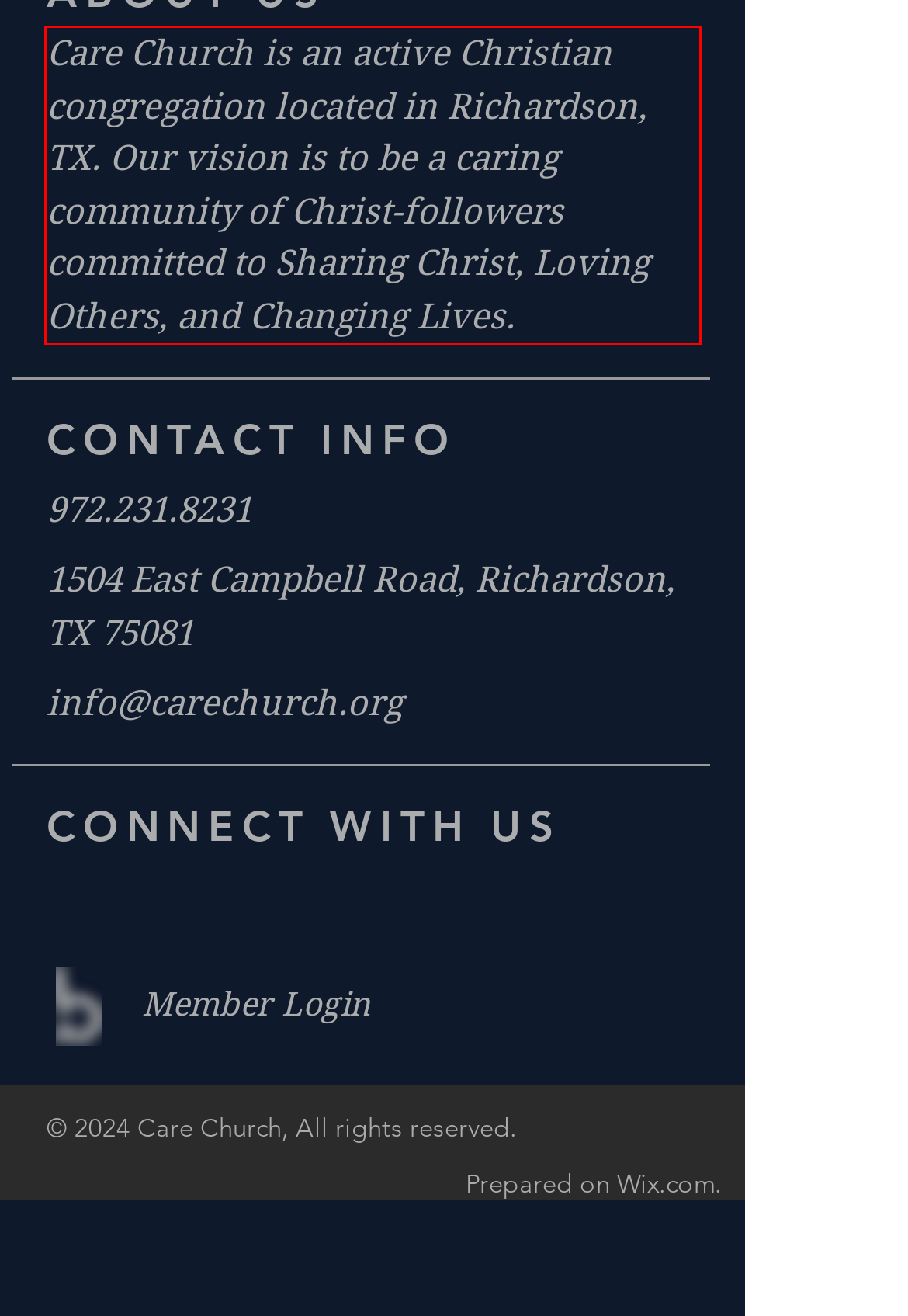You are presented with a webpage screenshot featuring a red bounding box. Perform OCR on the text inside the red bounding box and extract the content.

Care Church is an active Christian congregation located in Richardson, TX. Our vision is to be a caring community of Christ-followers committed to Sharing Christ, Loving Others, and Changing Lives.